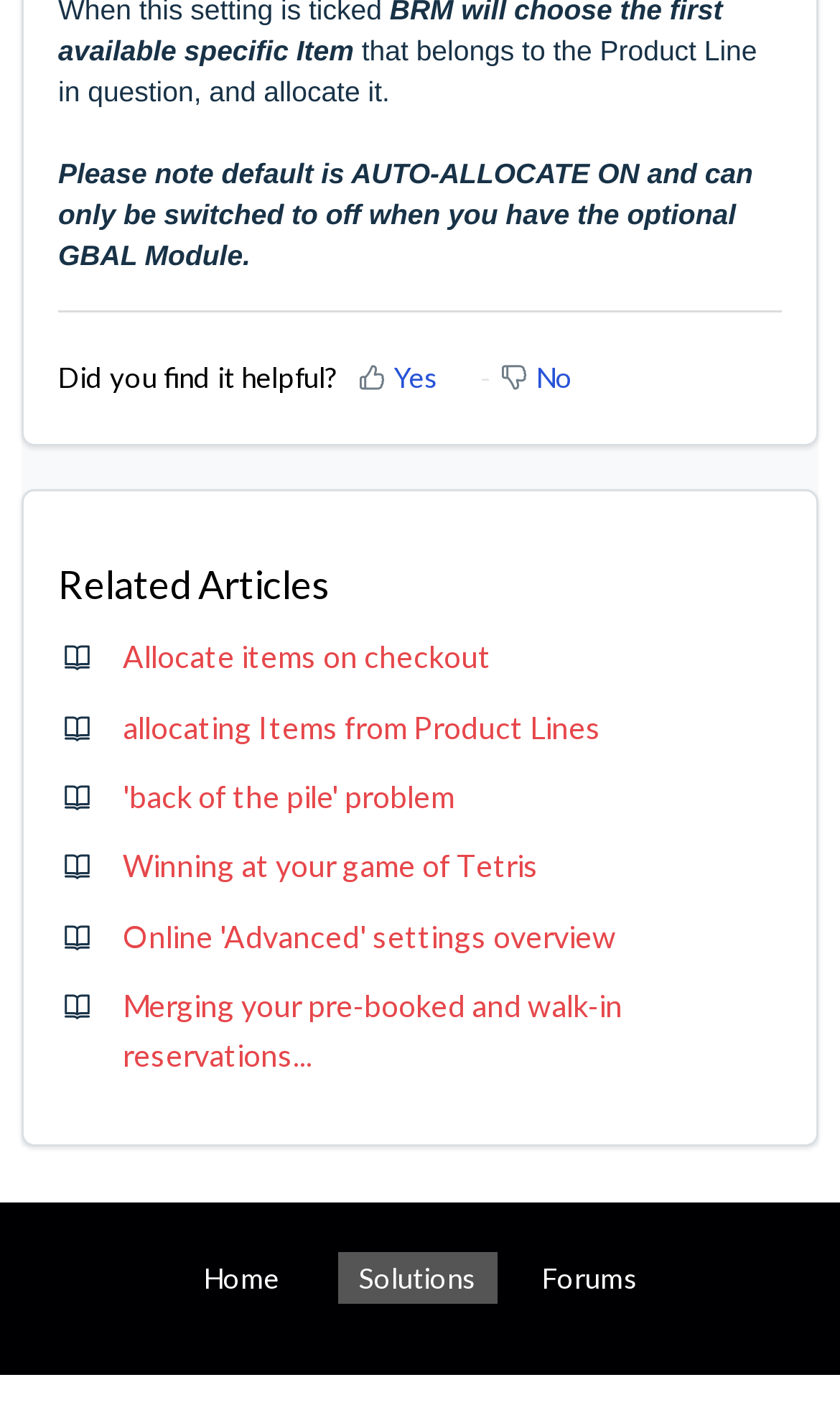Please find the bounding box coordinates of the element that must be clicked to perform the given instruction: "Click on 'Home'". The coordinates should be four float numbers from 0 to 1, i.e., [left, top, right, bottom].

[0.217, 0.883, 0.358, 0.919]